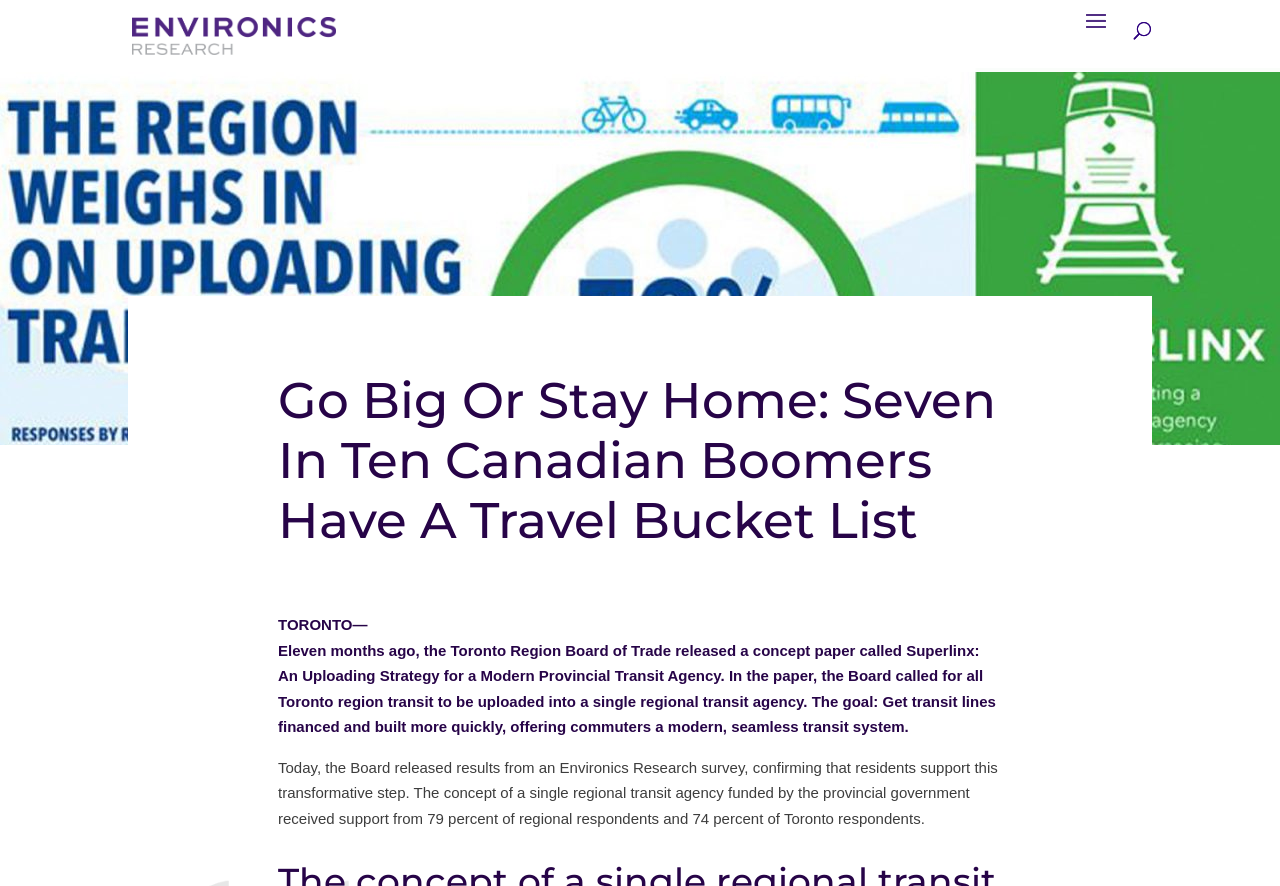Give a one-word or phrase response to the following question: What percentage of regional respondents support a single regional transit agency?

79 percent